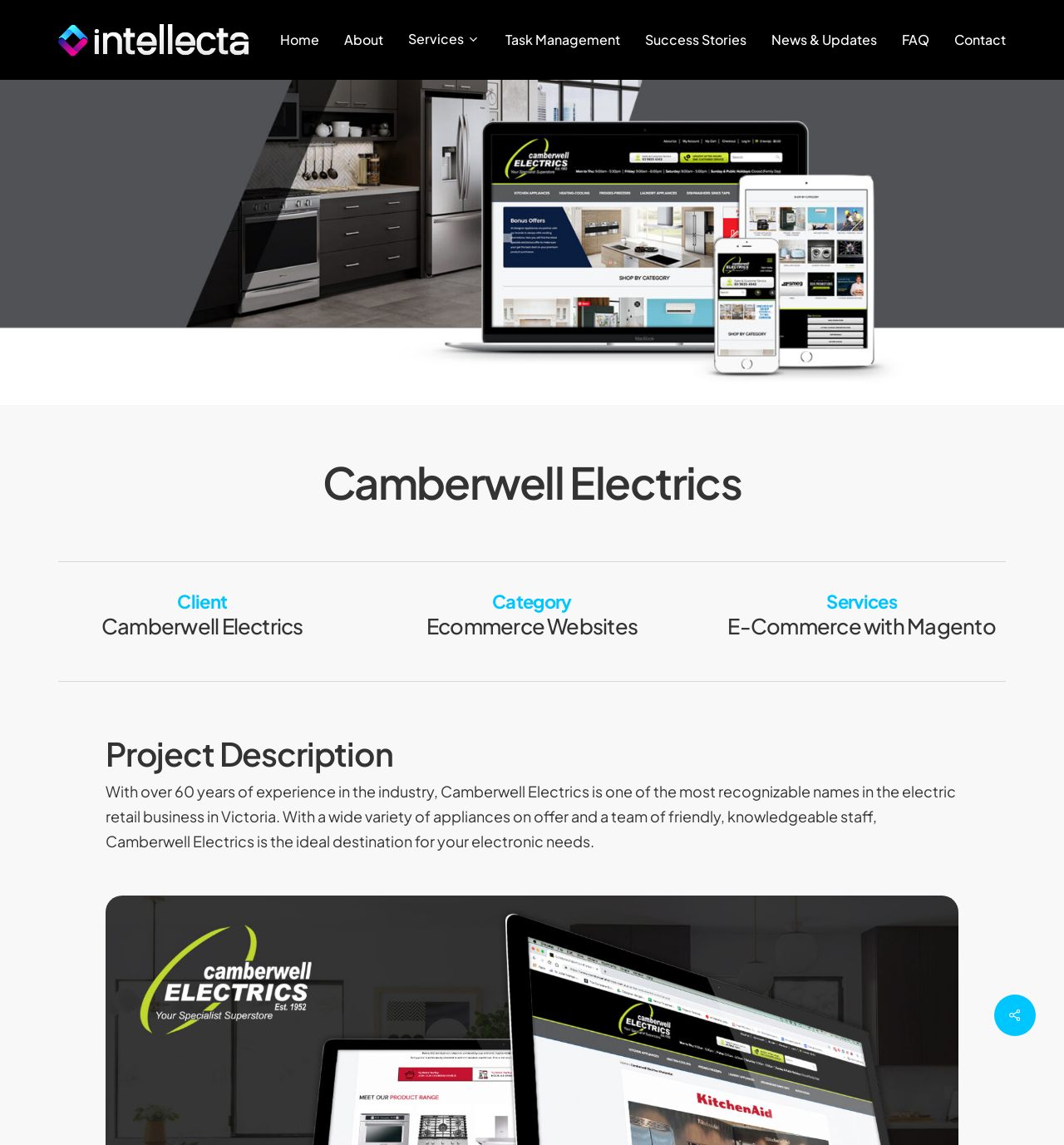Please respond in a single word or phrase: 
What is the name of the electric retail business?

Camberwell Electrics